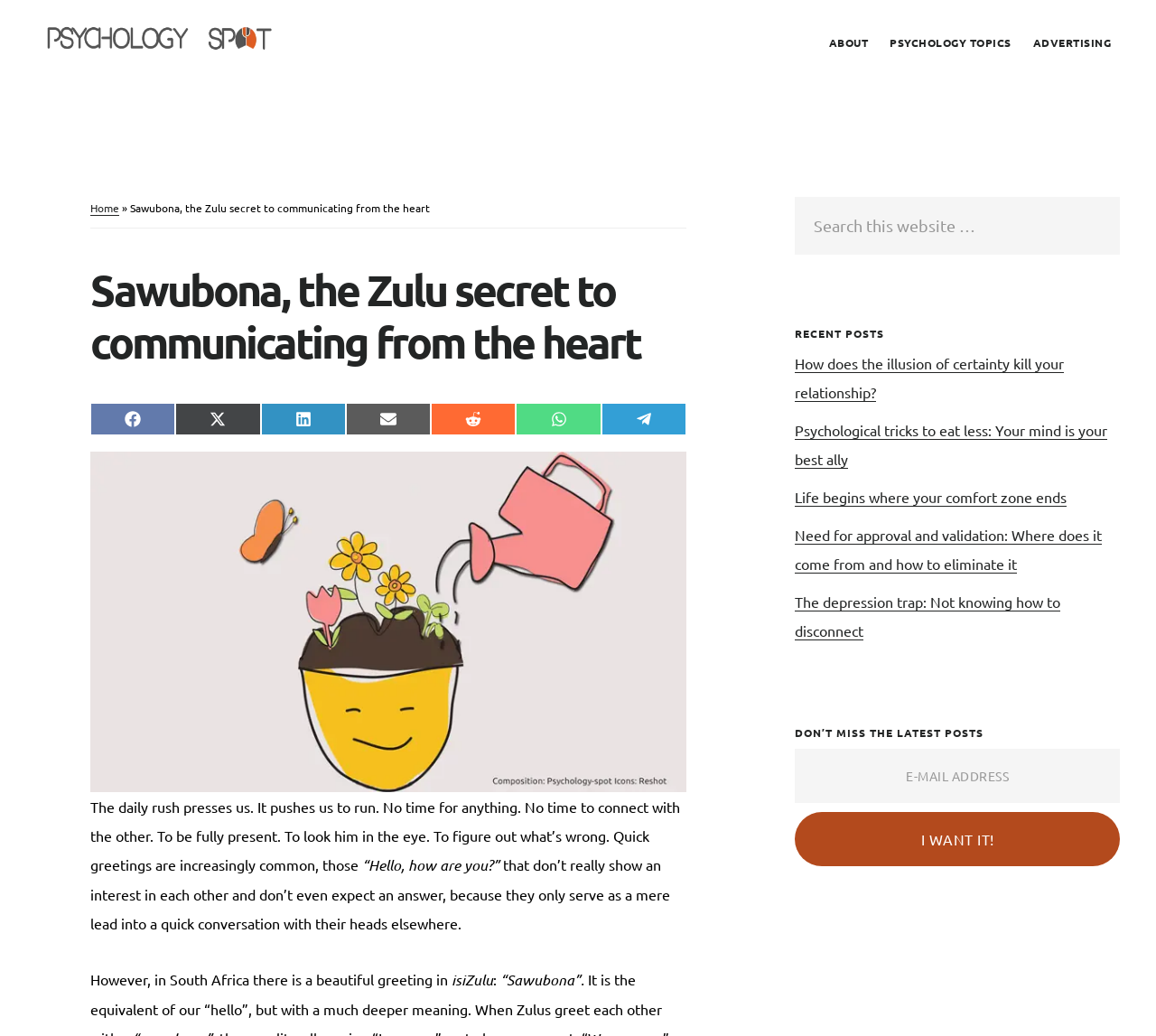Identify the bounding box coordinates of the clickable region to carry out the given instruction: "Share the article on Facebook".

[0.078, 0.389, 0.152, 0.42]